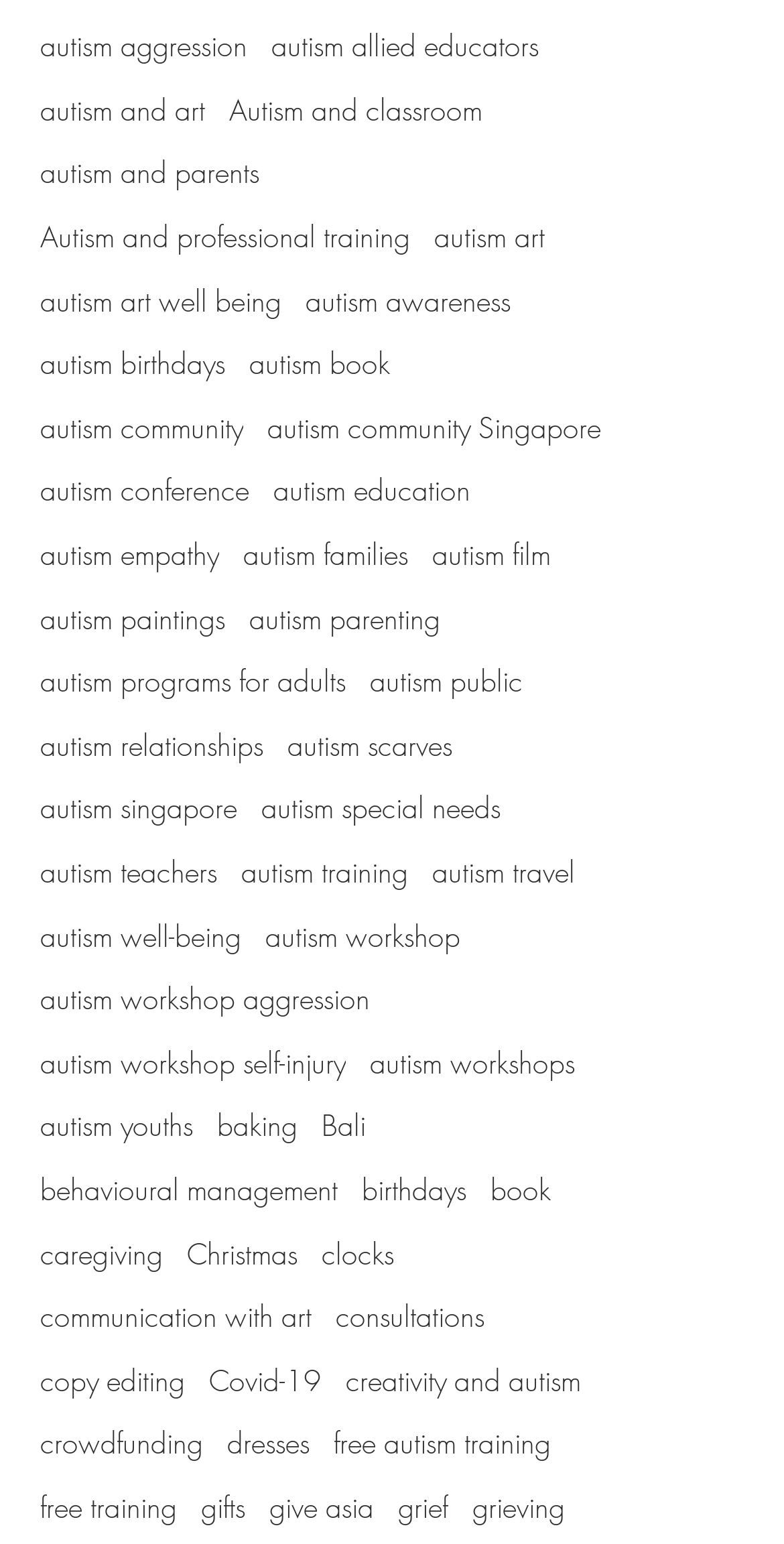Provide a one-word or one-phrase answer to the question:
What is the topic of most links on this webpage?

Autism